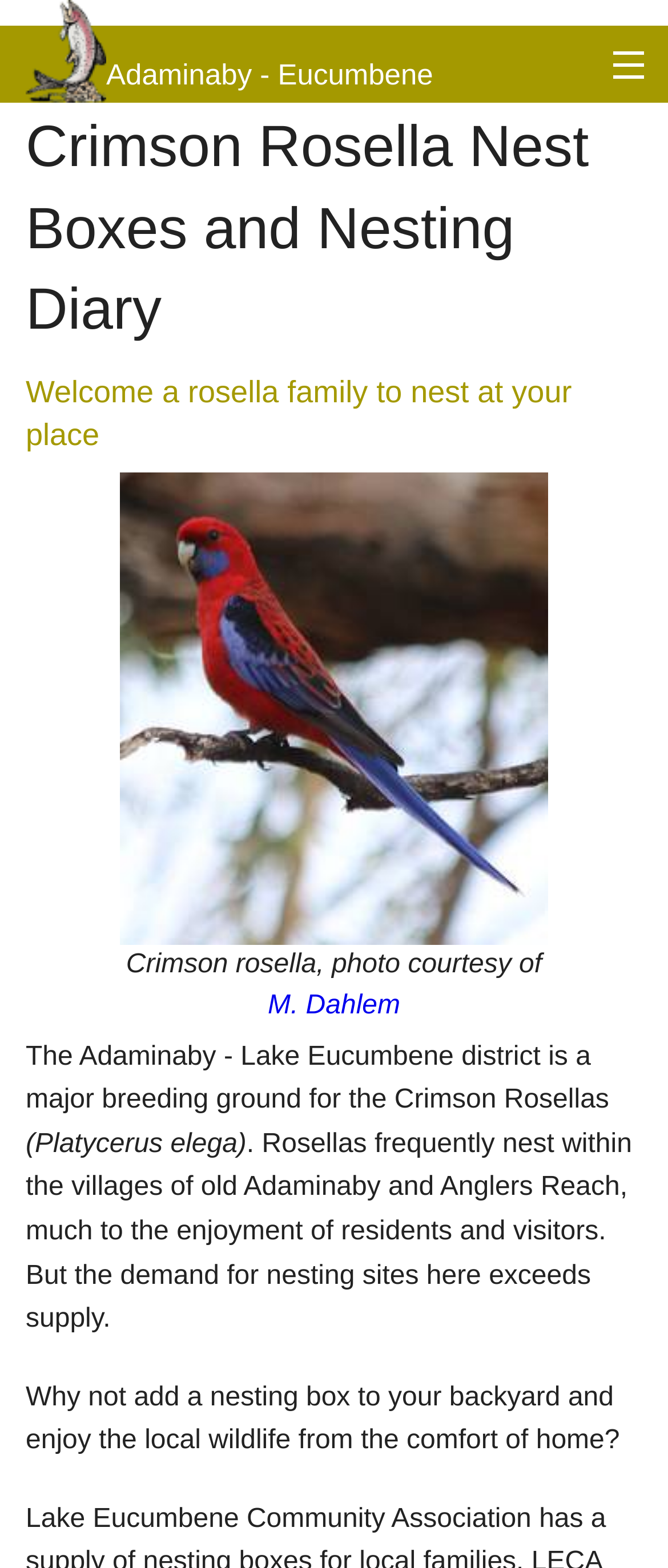What is the name of the bird species mentioned on this webpage?
Using the image as a reference, give an elaborate response to the question.

The webpage mentions 'Crimson Rosellas' in the heading 'Crimson Rosella Nest Boxes and Nesting Diary' and also in the text 'The Adaminaby - Lake Eucumbene district is a major breeding ground for the Crimson Rosellas'.